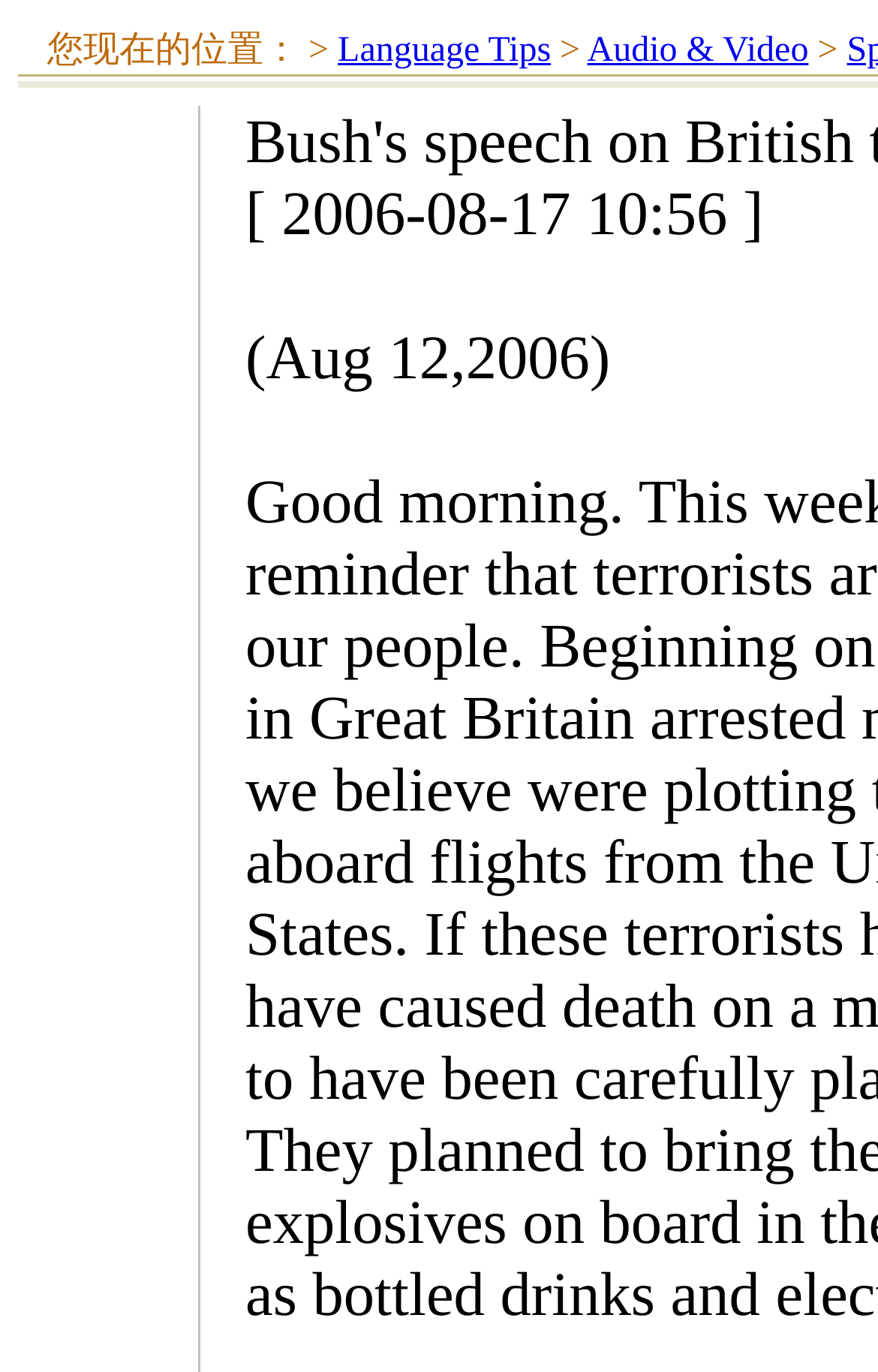Using the format (top-left x, top-left y, bottom-right x, bottom-right y), and given the element description, identify the bounding box coordinates within the screenshot: Audio & Video

[0.669, 0.023, 0.921, 0.051]